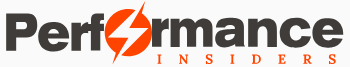Describe all the elements in the image extensively.

The image showcases the logo of "Performance Insiders," featuring a dynamic design that emphasizes energy and vitality. The logo has the word "Performance" in dark gray, with "Insiders" in a bold orange color, symbolizing insight and expertise. This logo is part of a wider platform that provides information on health and wellness, particularly focusing on topics like human growth hormone (HGH) and its implications for weight loss. The design effectively communicates a sense of professionalism and credibility, aimed at audiences seeking reliable insights into health products and wellness strategies.